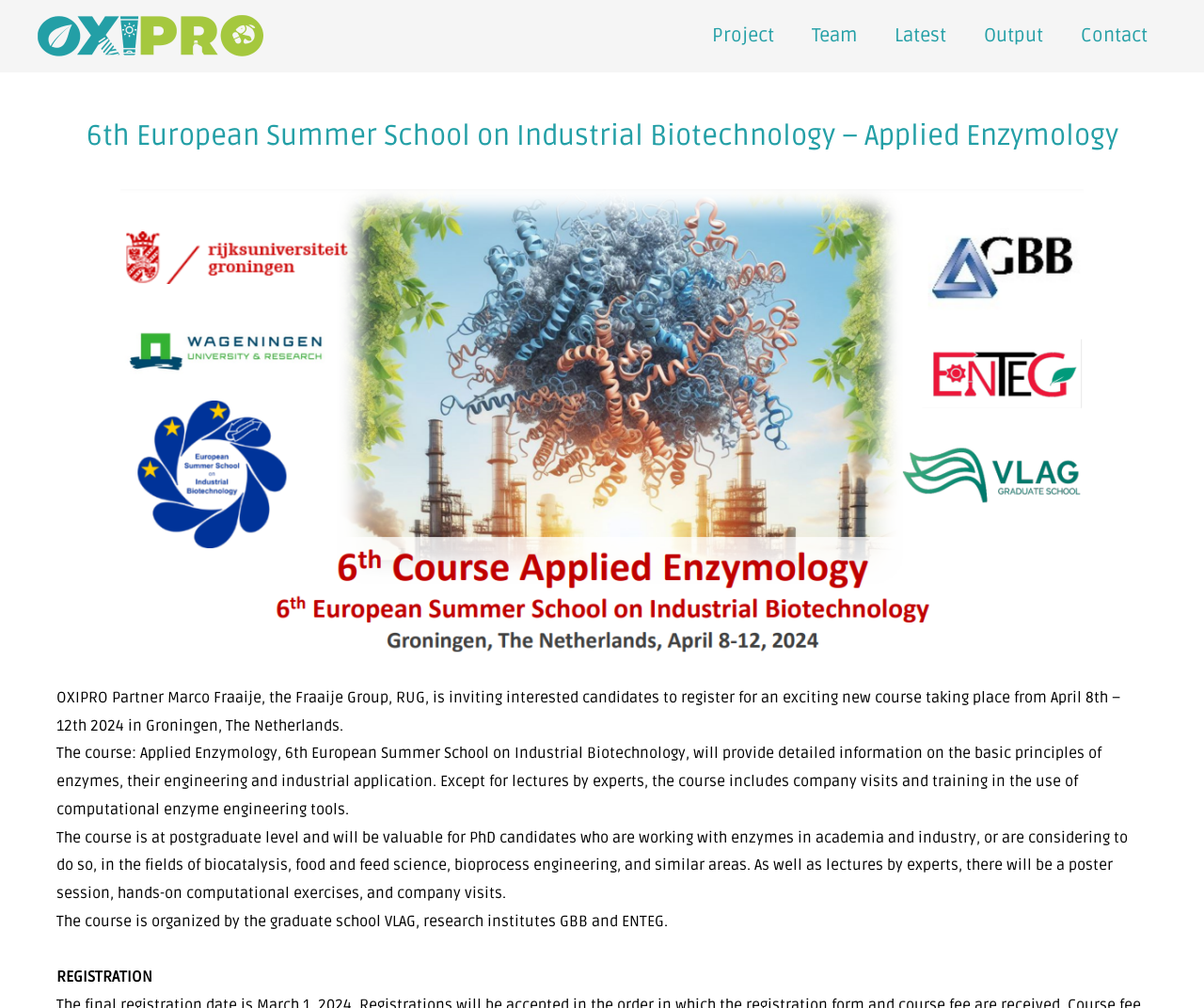With reference to the image, please provide a detailed answer to the following question: Who is organizing the course?

The webpage mentions 'The course is organized by the graduate school VLAG, research institutes GBB and ENTEG.' which indicates that the course is organized by VLAG, GBB, and ENTEG.